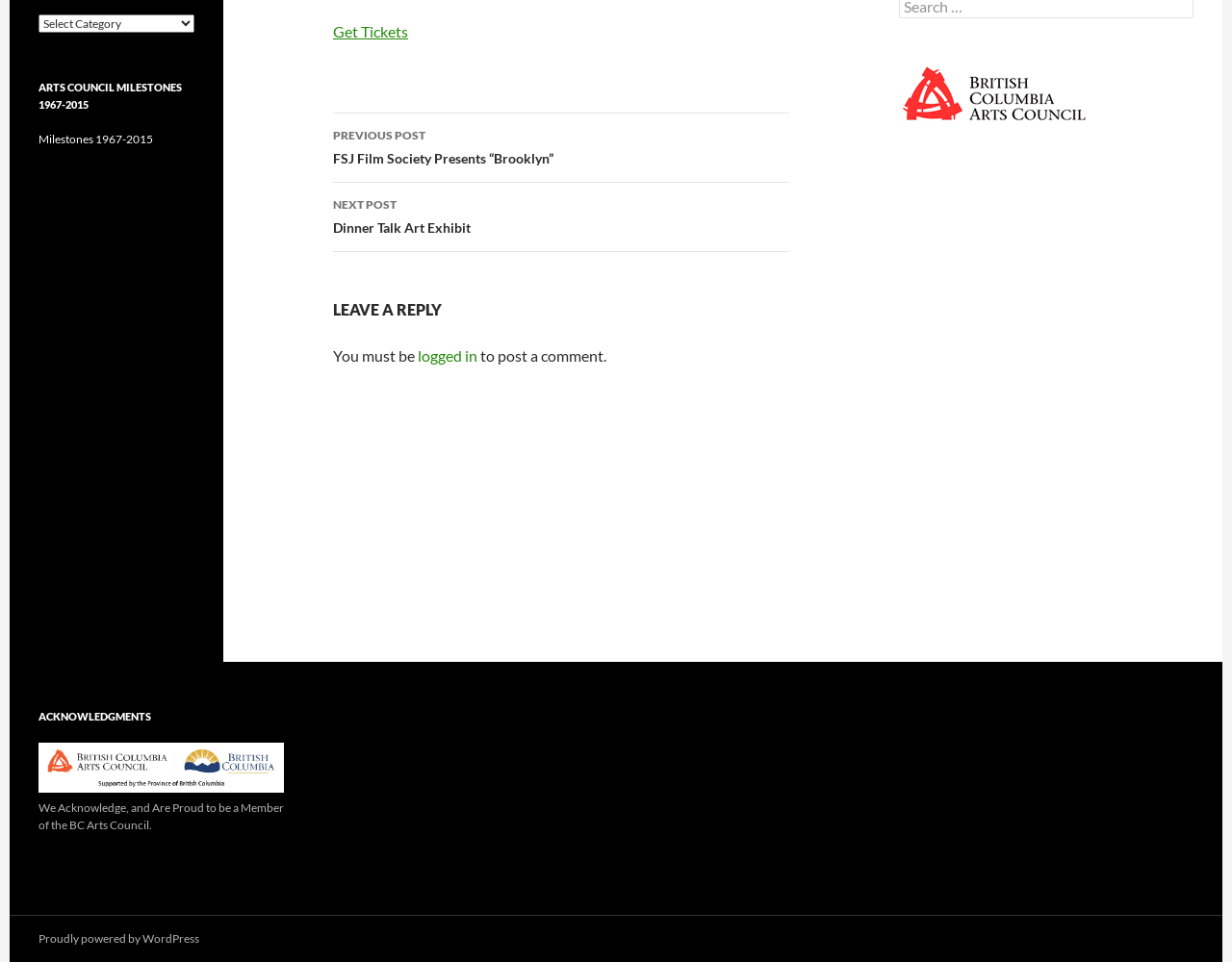Locate the bounding box for the described UI element: "Admin.". Ensure the coordinates are four float numbers between 0 and 1, formatted as [left, top, right, bottom].

None